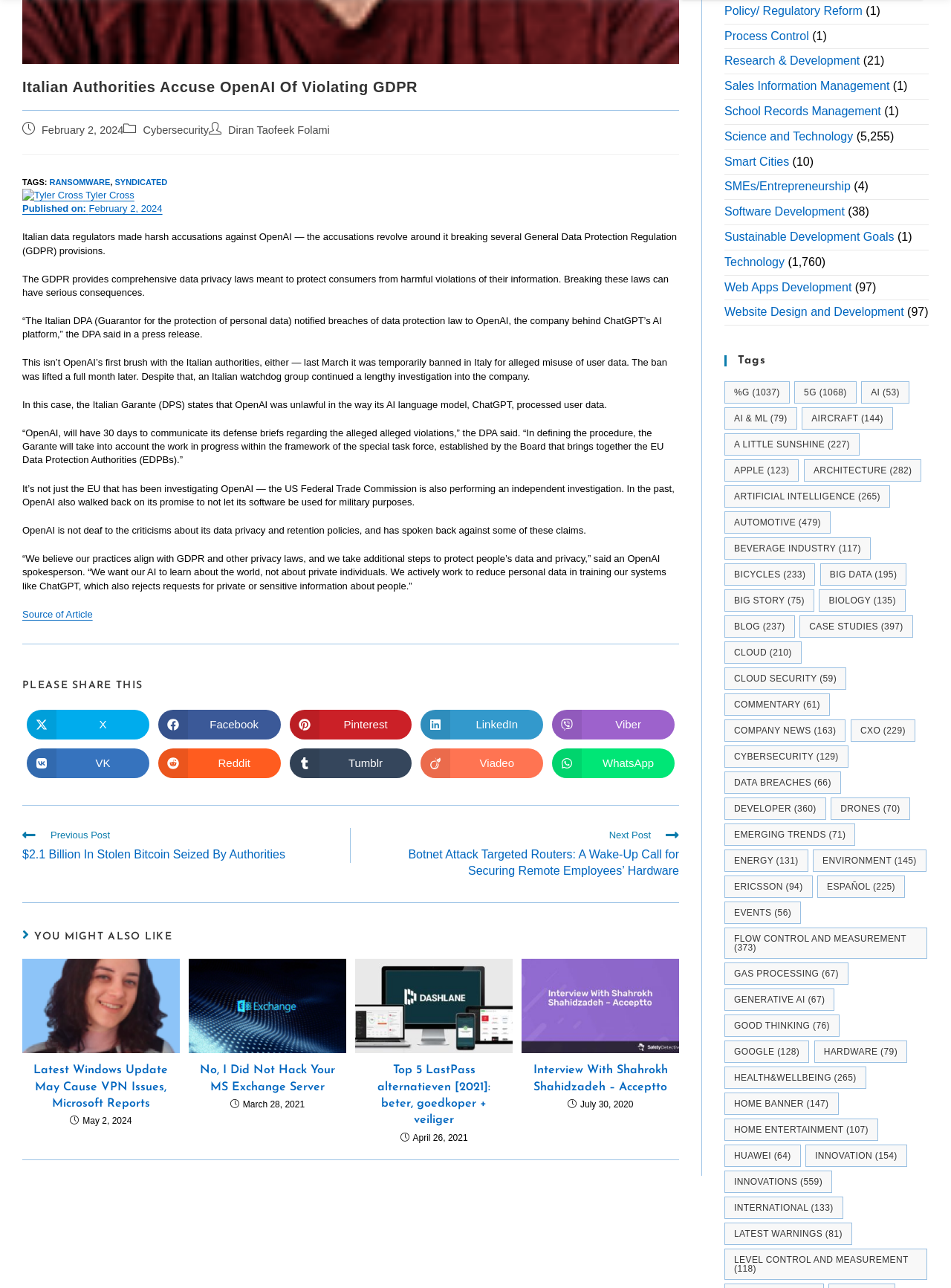Locate the bounding box coordinates of the element to click to perform the following action: 'Click on the 'Continue Reading' button'. The coordinates should be given as four float values between 0 and 1, in the form of [left, top, right, bottom].

[0.023, 0.625, 0.714, 0.683]